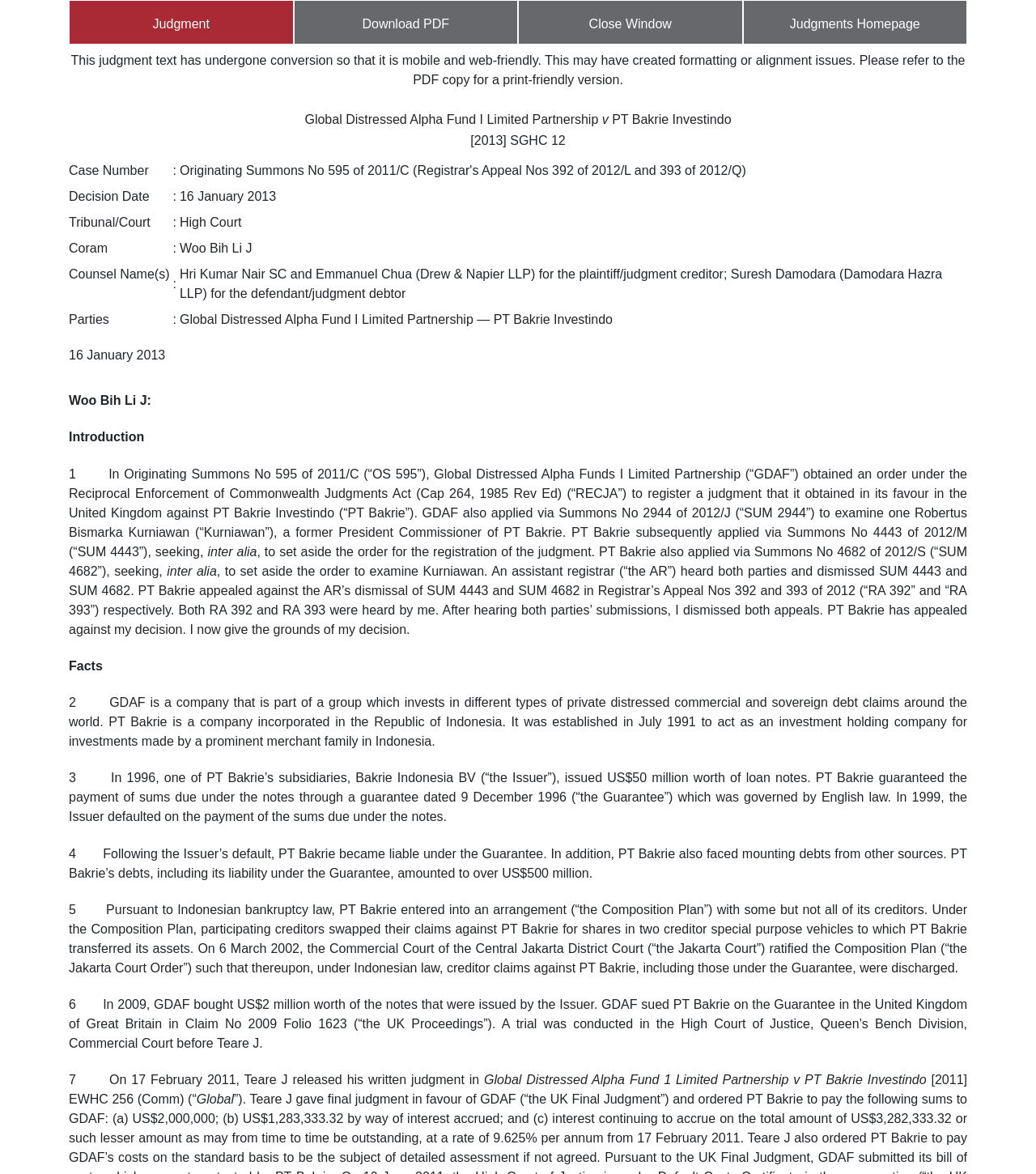Give a one-word or one-phrase response to the question: 
What is the decision date?

16 January 2013